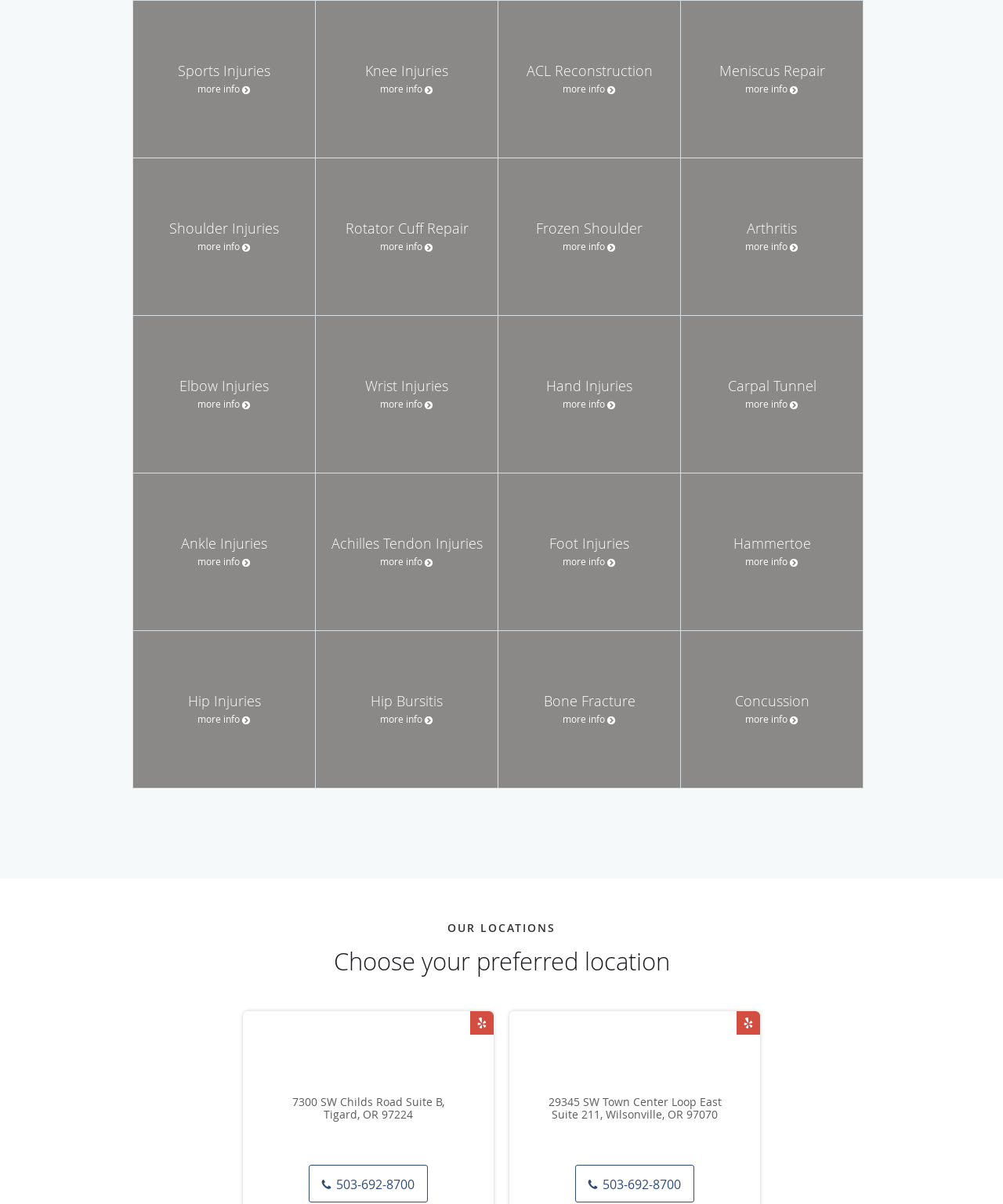Determine the bounding box coordinates of the element's region needed to click to follow the instruction: "Learn more about Sports Injuries". Provide these coordinates as four float numbers between 0 and 1, formatted as [left, top, right, bottom].

[0.133, 0.0, 0.314, 0.131]